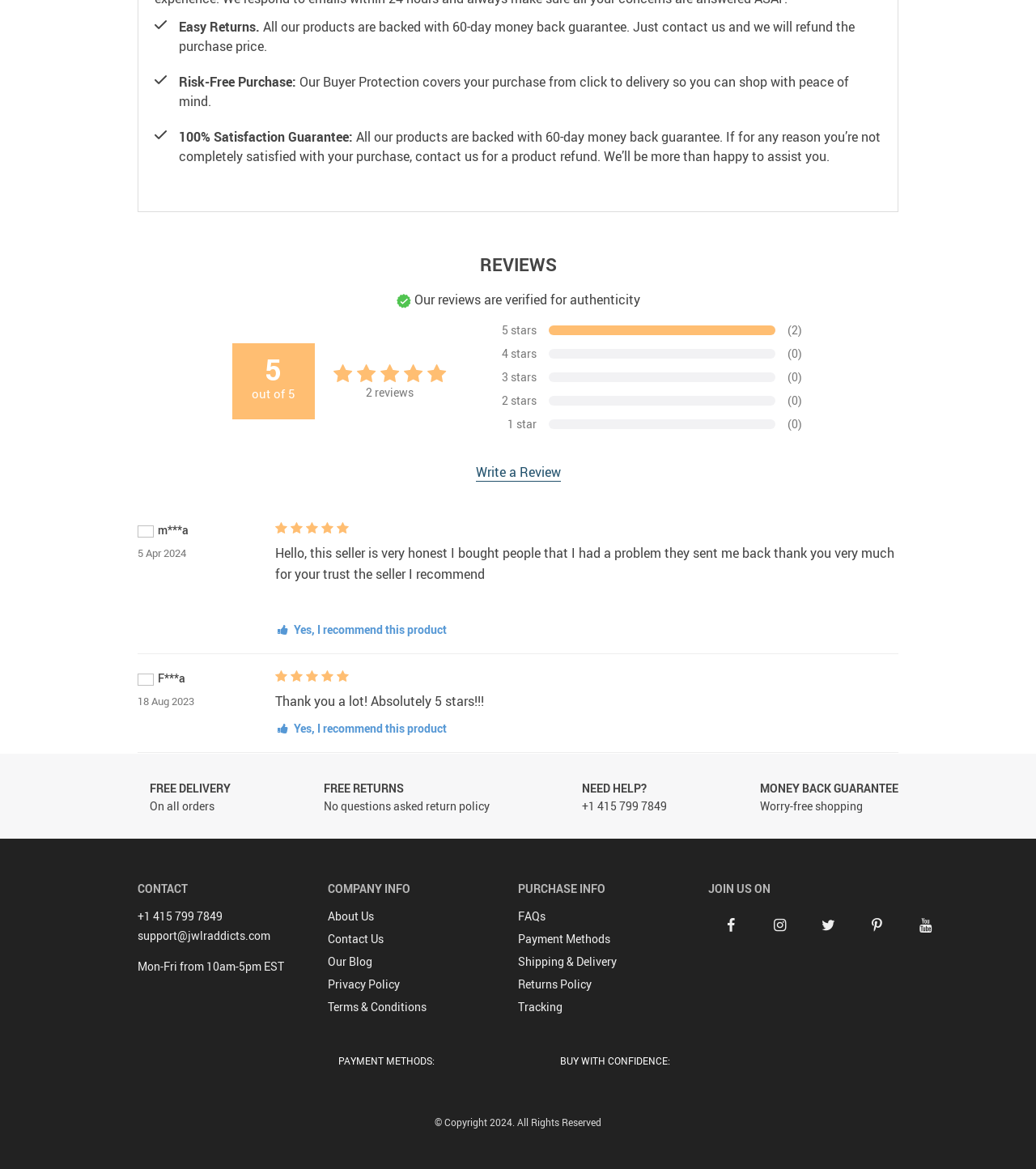Refer to the image and provide an in-depth answer to the question:
How many stars do customers give on average?

I analyzed the review section and found the text '5 out of 5 stars' which suggests that customers give an average of 5 stars.